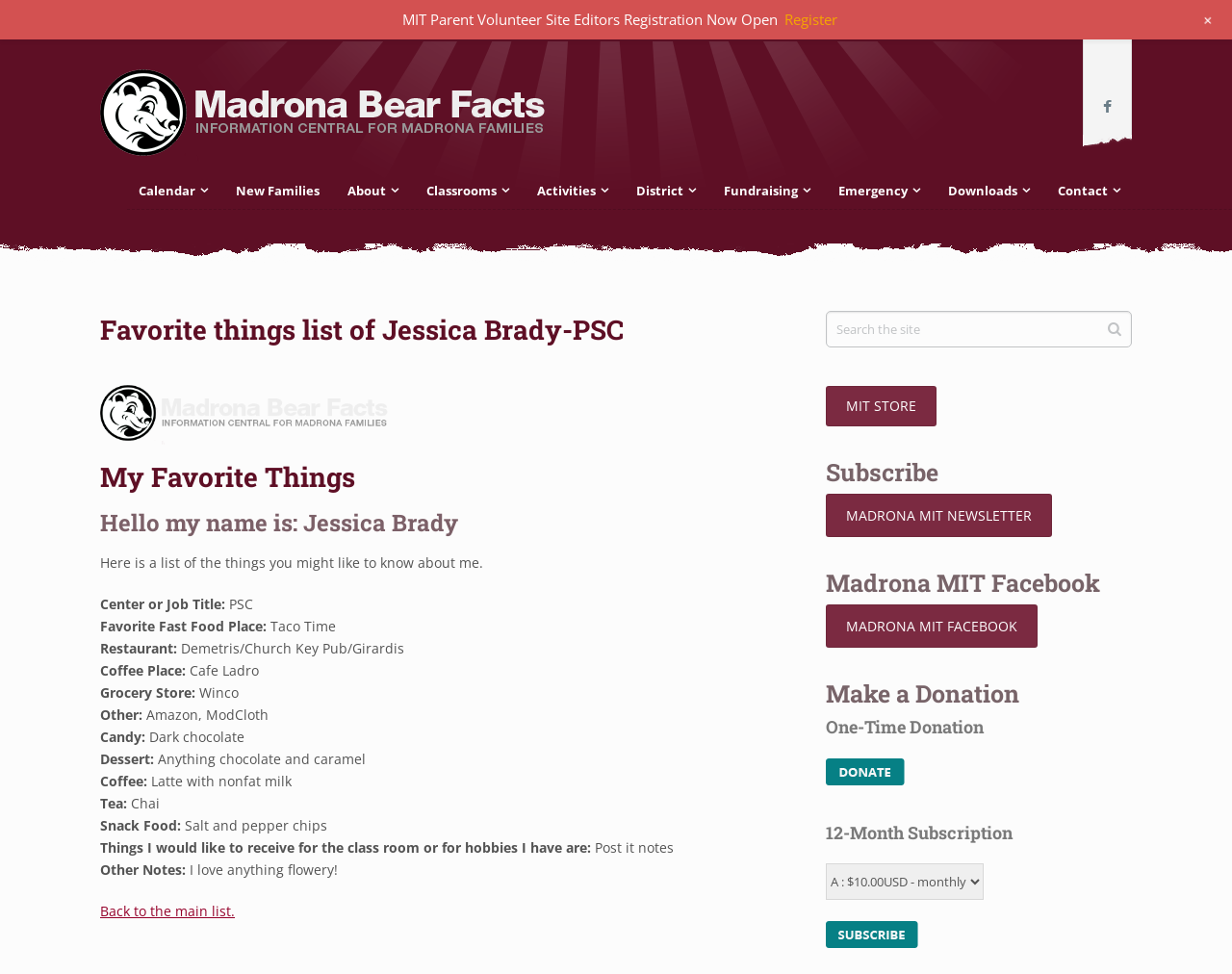What is the name of the school or organization that this webpage is related to?
Please provide an in-depth and detailed response to the question.

I found the answer by looking at the heading 'Madrona Bear Facts' and the various links and headings that contain the word 'Madrona' which indicates that this webpage is related to Madrona school or organization.